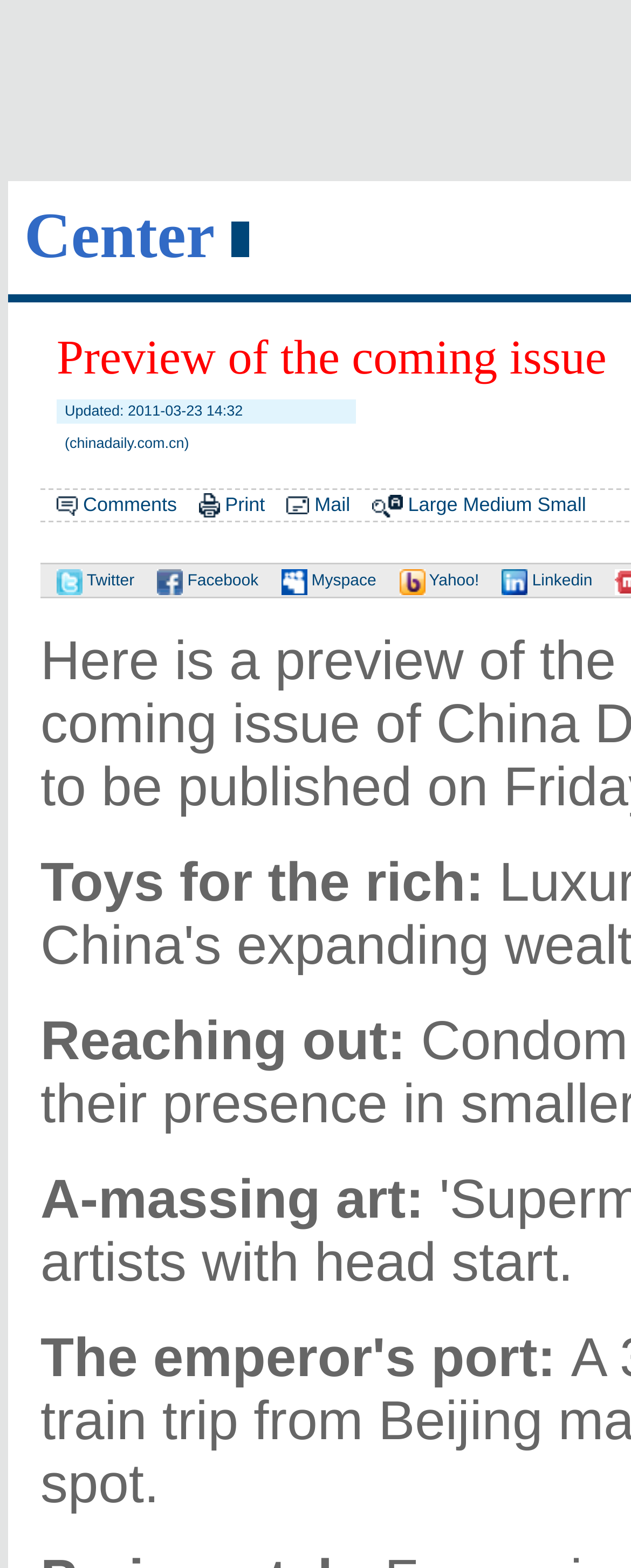Using the element description: "Facebook", determine the bounding box coordinates for the specified UI element. The coordinates should be four float numbers between 0 and 1, [left, top, right, bottom].

[0.223, 0.365, 0.41, 0.377]